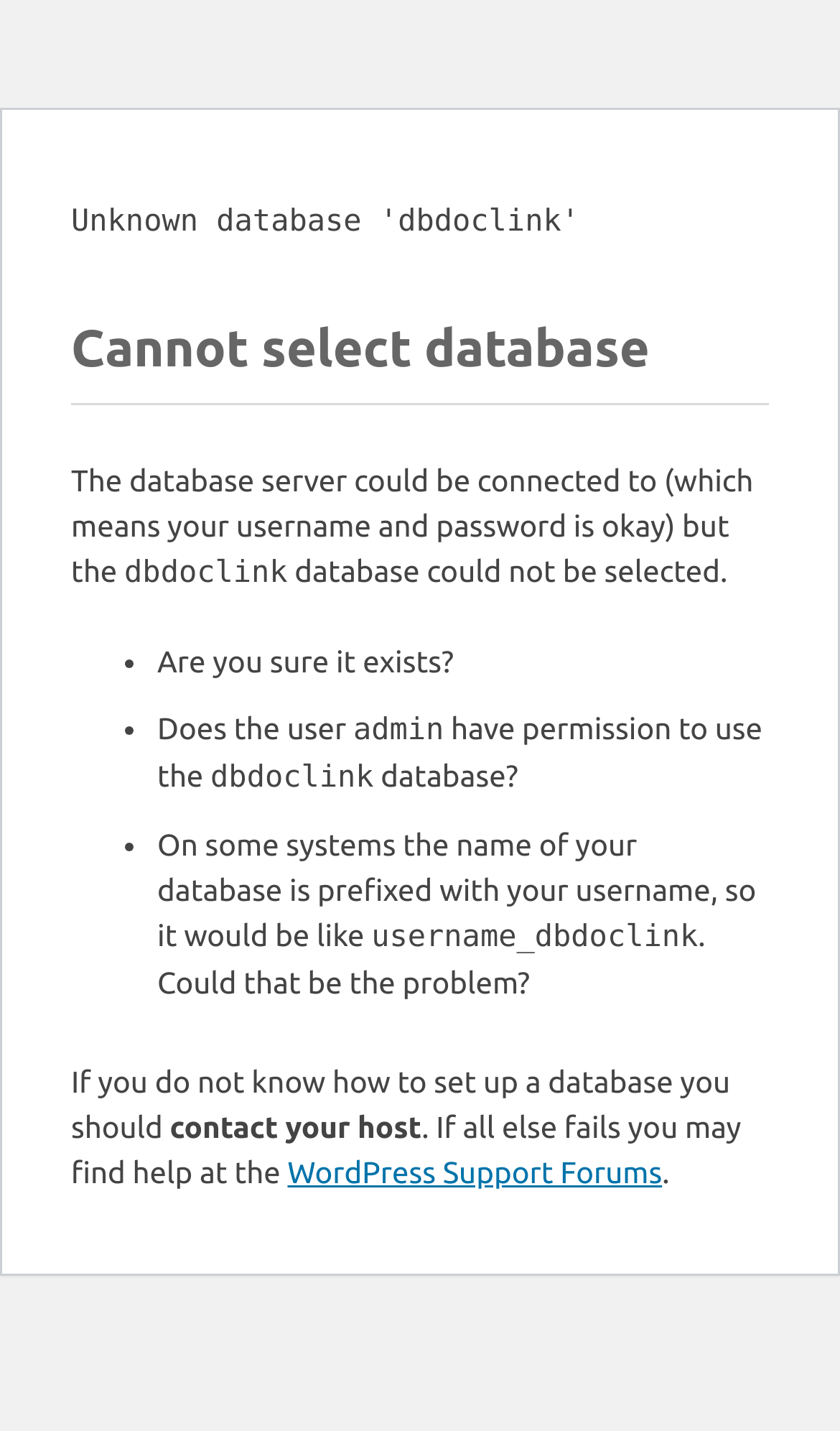Craft a detailed narrative of the webpage's structure and content.

The webpage appears to be an error page from WordPress, with a heading "Cannot select database" at the top. Below the heading, there is a paragraph of text explaining the possible reasons for the error, including the possibility that the database server could be connected to but the database could not be selected.

Following the paragraph, there is a list of bullet points with suggestions to resolve the issue. The first bullet point asks if the user is sure the database exists, and the second bullet point inquires about the user's permission to use the database. The third bullet point mentions that on some systems, the database name might be prefixed with the username.

Below the list, there is another paragraph of text advising users who are unsure about setting up a database to contact their host. The text also mentions that if all else fails, users may find help at the WordPress Support Forums, which is a clickable link.

There are no images on the page, and the layout is primarily composed of text elements, including headings, paragraphs, and bullet points.